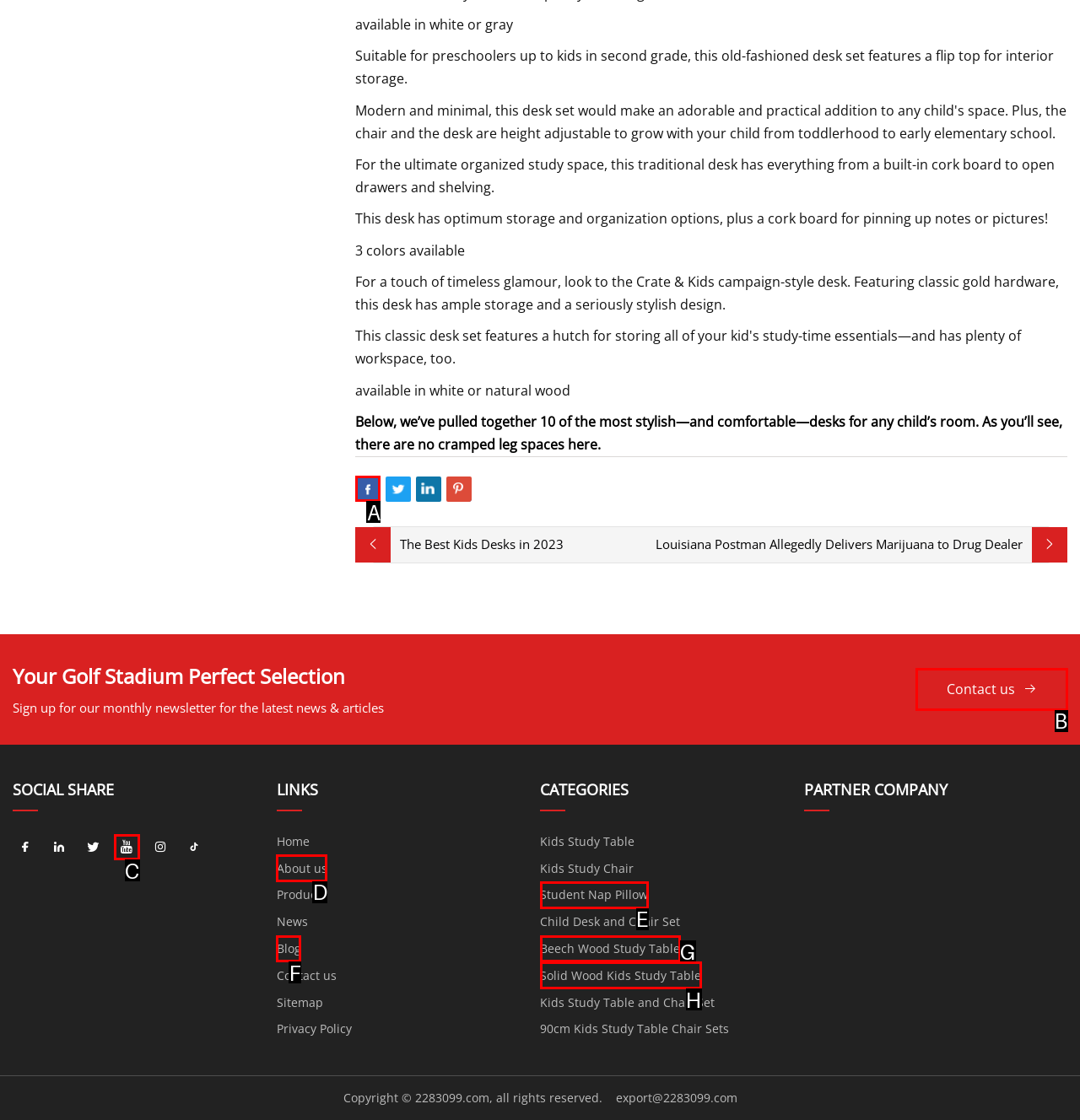Select the letter associated with the UI element you need to click to perform the following action: Share on Facebook
Reply with the correct letter from the options provided.

A